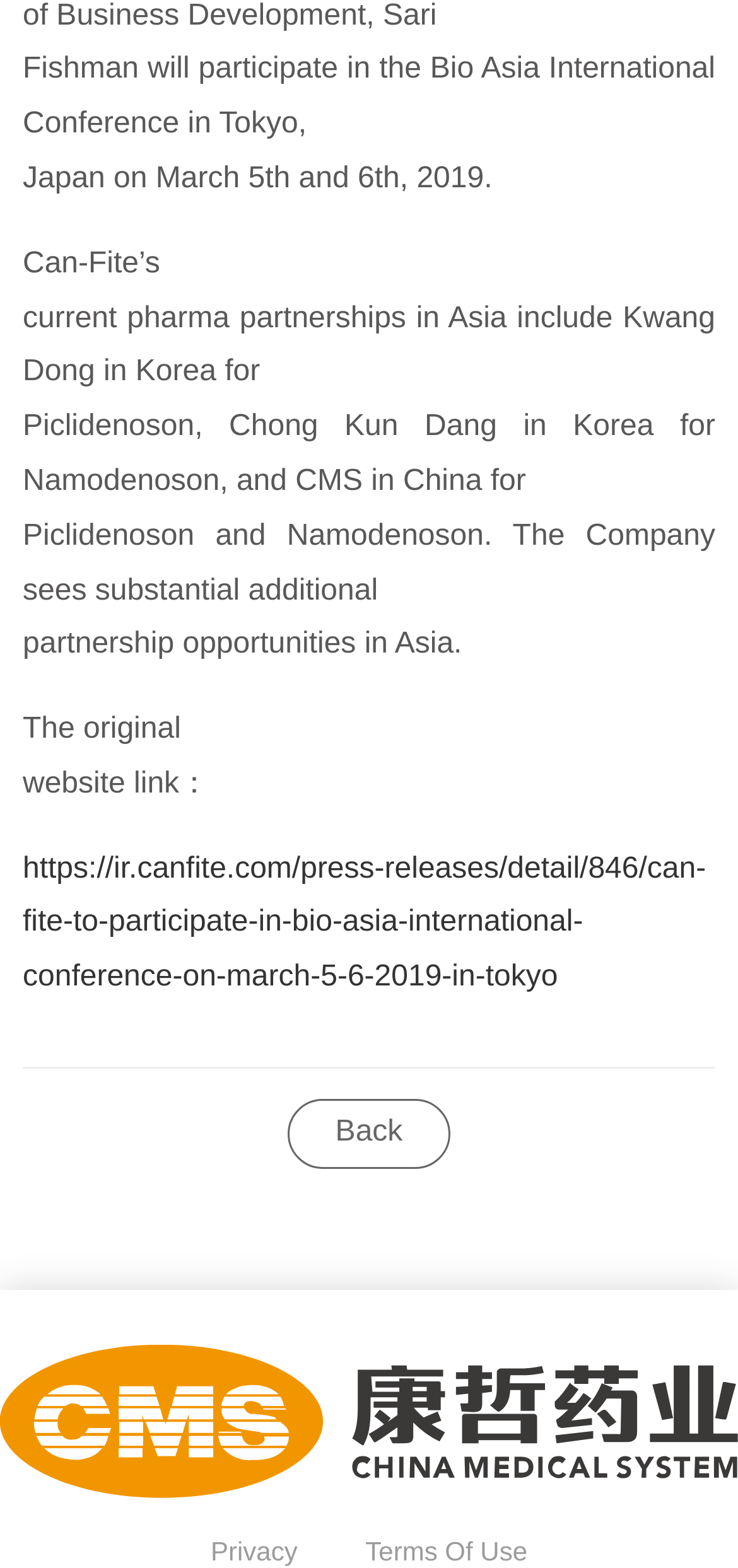Using the webpage screenshot, find the UI element described by Twitter. Provide the bounding box coordinates in the format (top-left x, top-left y, bottom-right x, bottom-right y), ensuring all values are floating point numbers between 0 and 1.

None